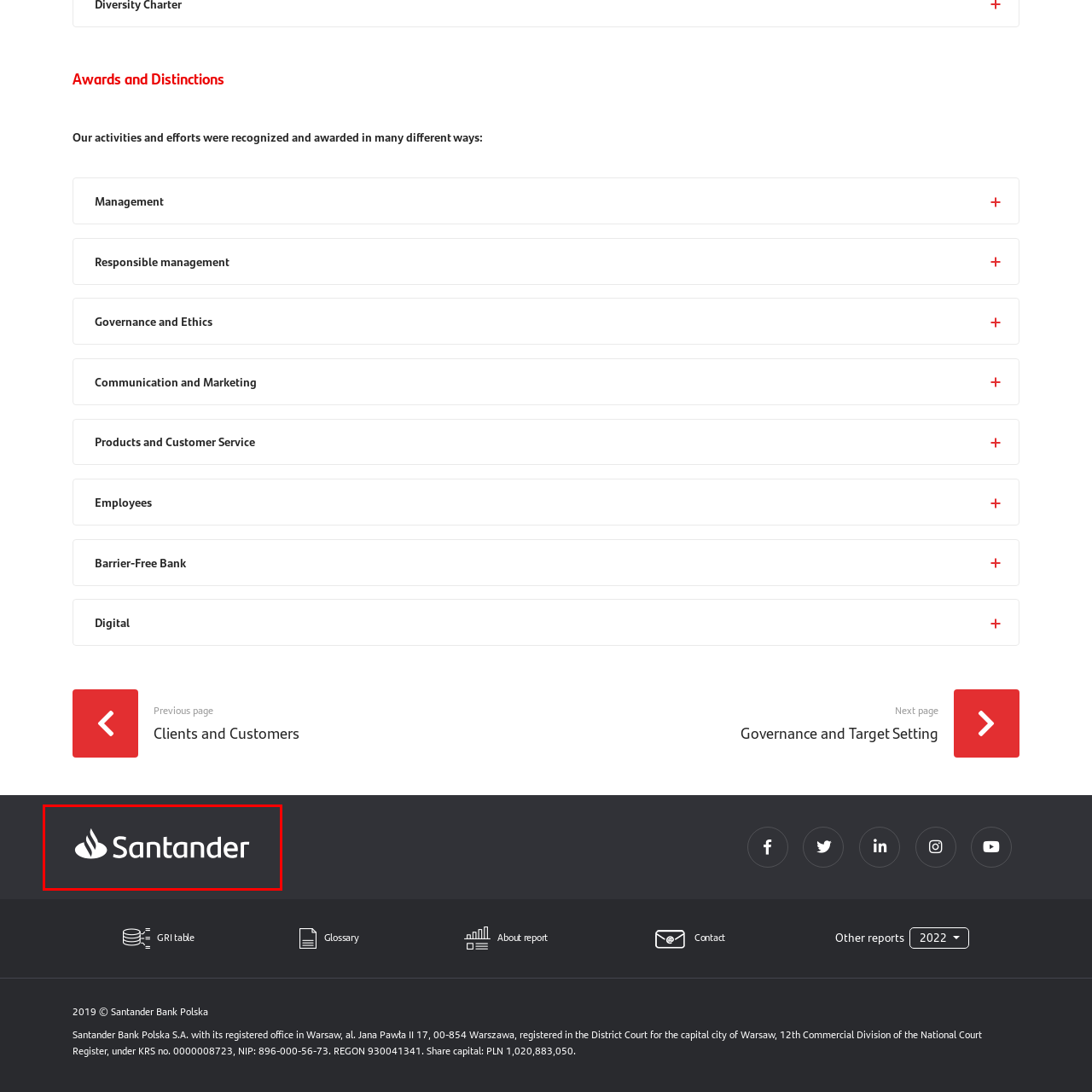Take a close look at the image marked with a red boundary and thoroughly answer the ensuing question using the information observed in the image:
What is the shape of the graphic in the logo?

The logo consists of a stylized flame or flame-like graphic, which indicates that the shape of the graphic in the logo is flame-like.